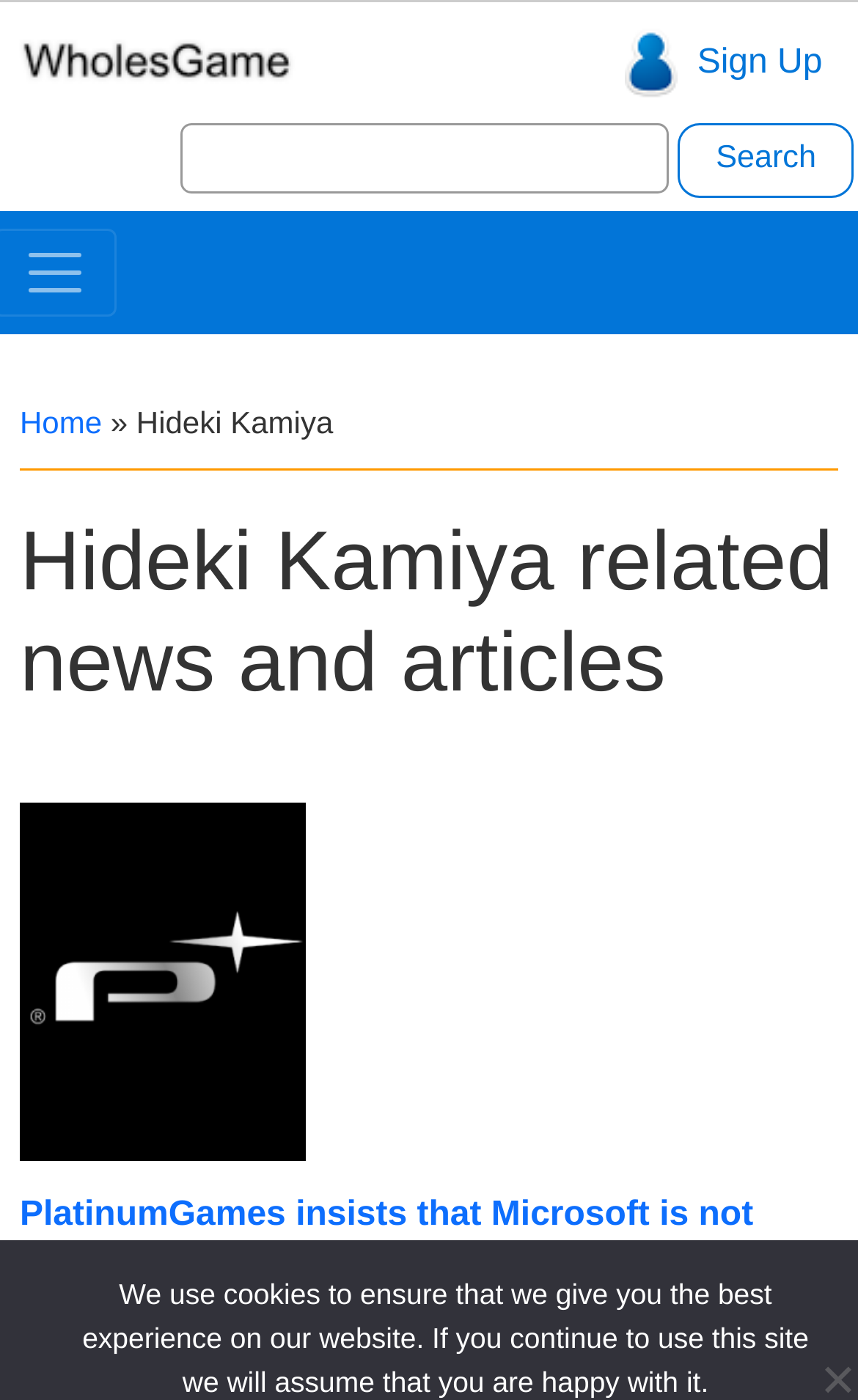Determine the bounding box for the UI element as described: "Sign Up". The coordinates should be represented as four float numbers between 0 and 1, formatted as [left, top, right, bottom].

[0.802, 0.02, 0.969, 0.071]